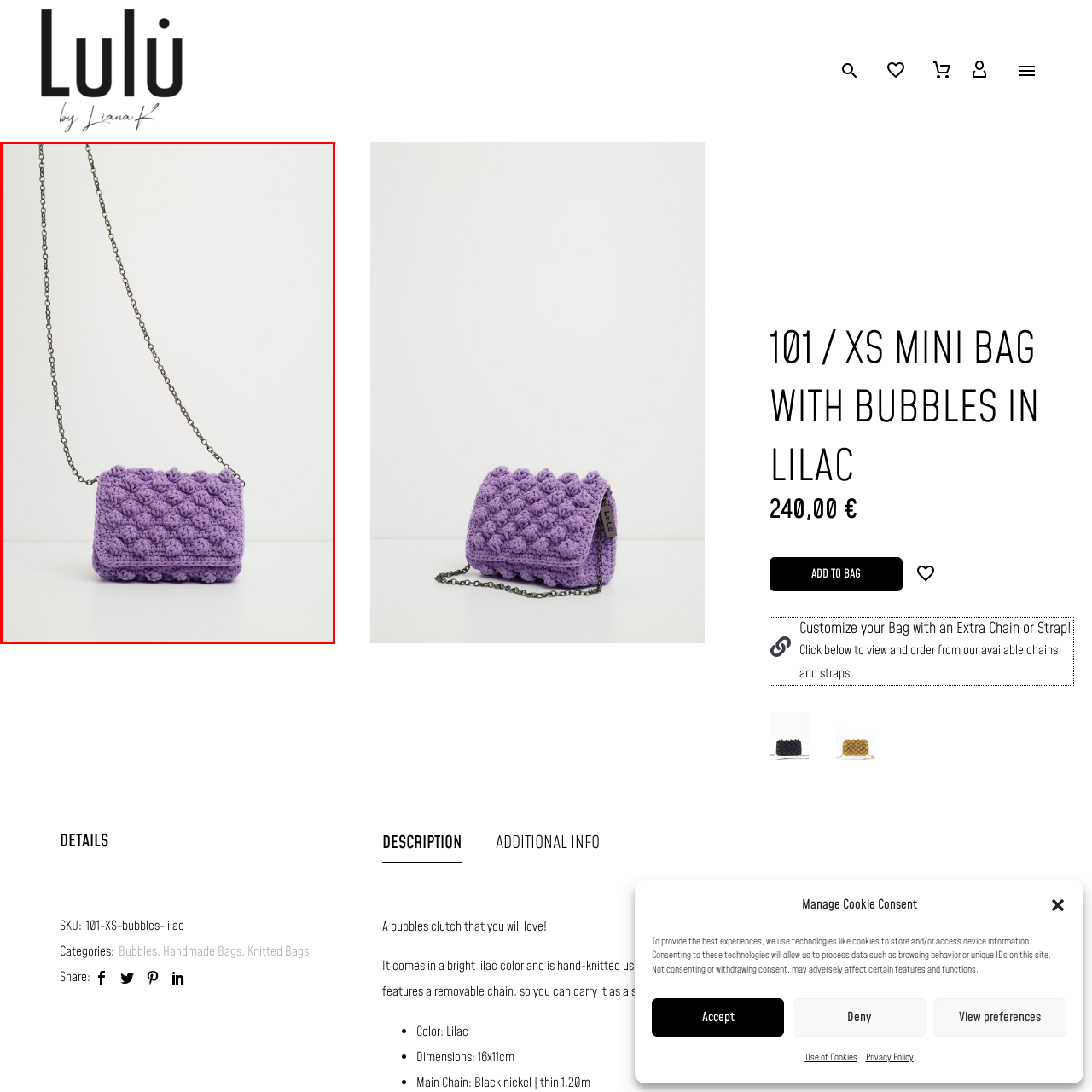What is the texture of the clutch bag?  
Study the image enclosed by the red boundary and furnish a detailed answer based on the visual details observed in the image.

The caption describes the clutch bag as having a unique 'bubbles' texture, which implies that the bag has a distinctive bubbly pattern or design.